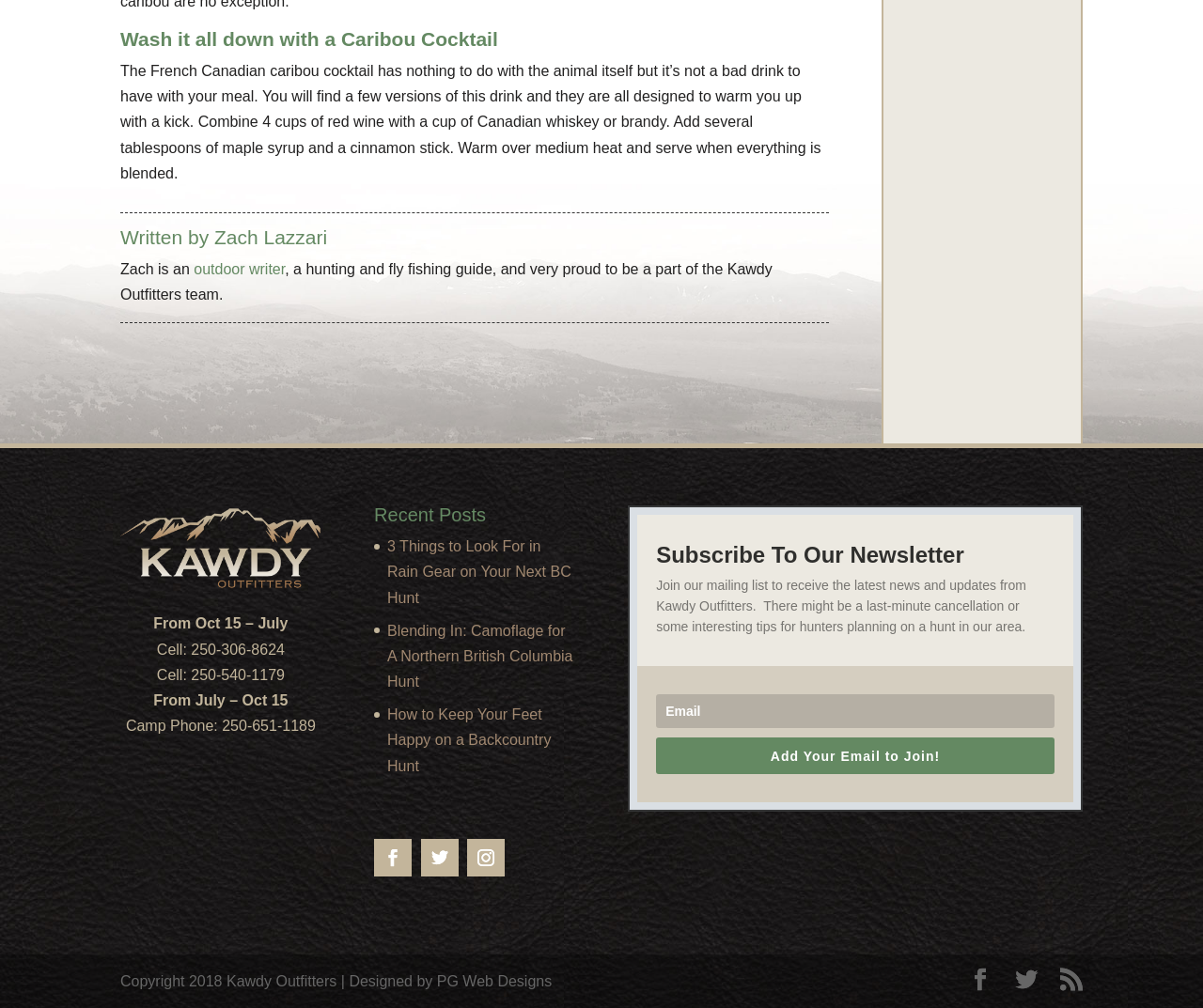What is the name of the cocktail described?
Using the image, answer in one word or phrase.

Caribou Cocktail